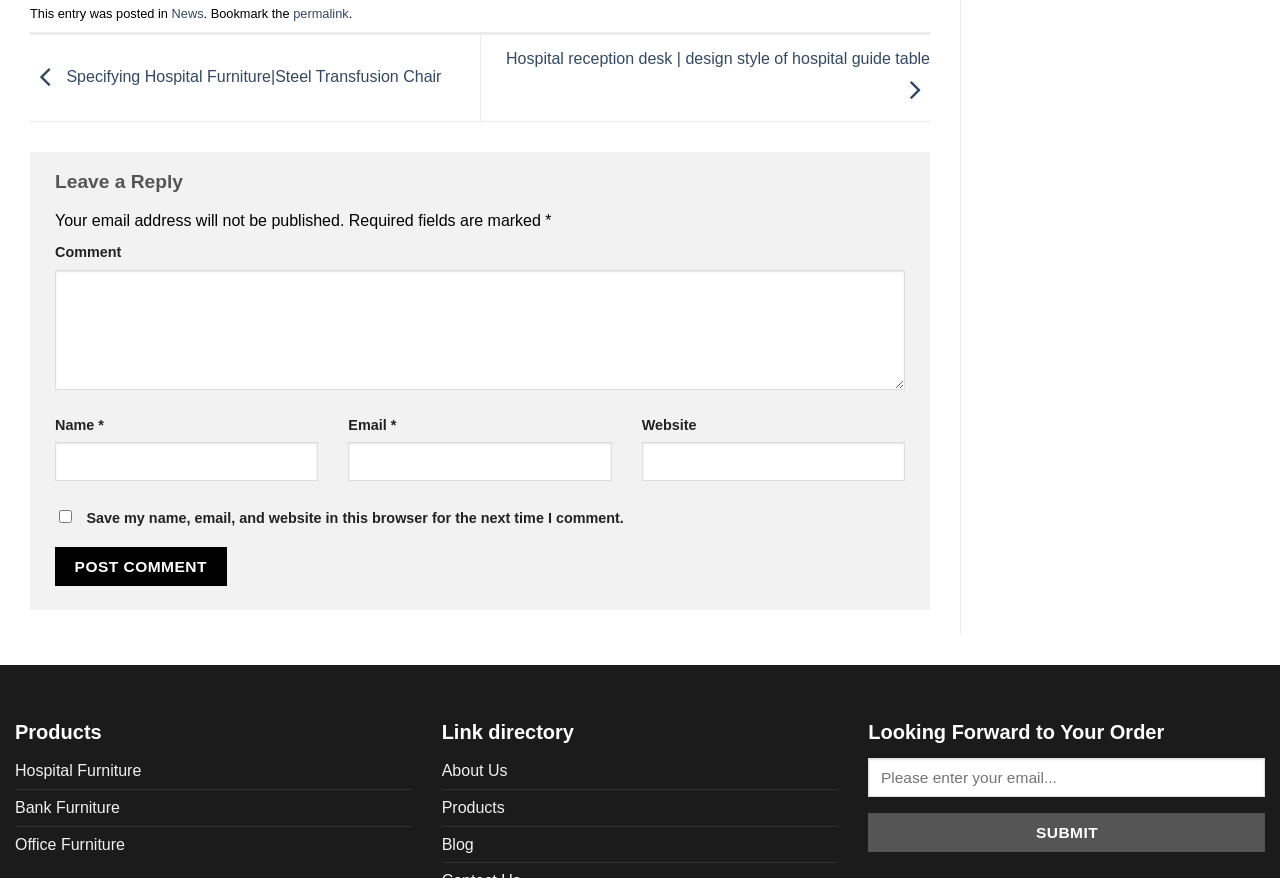Using the webpage screenshot, find the UI element described by name="text-164" placeholder="Please enter your email...". Provide the bounding box coordinates in the format (top-left x, top-left y, bottom-right x, bottom-right y), ensuring all values are floating point numbers between 0 and 1.

[0.678, 0.864, 0.988, 0.908]